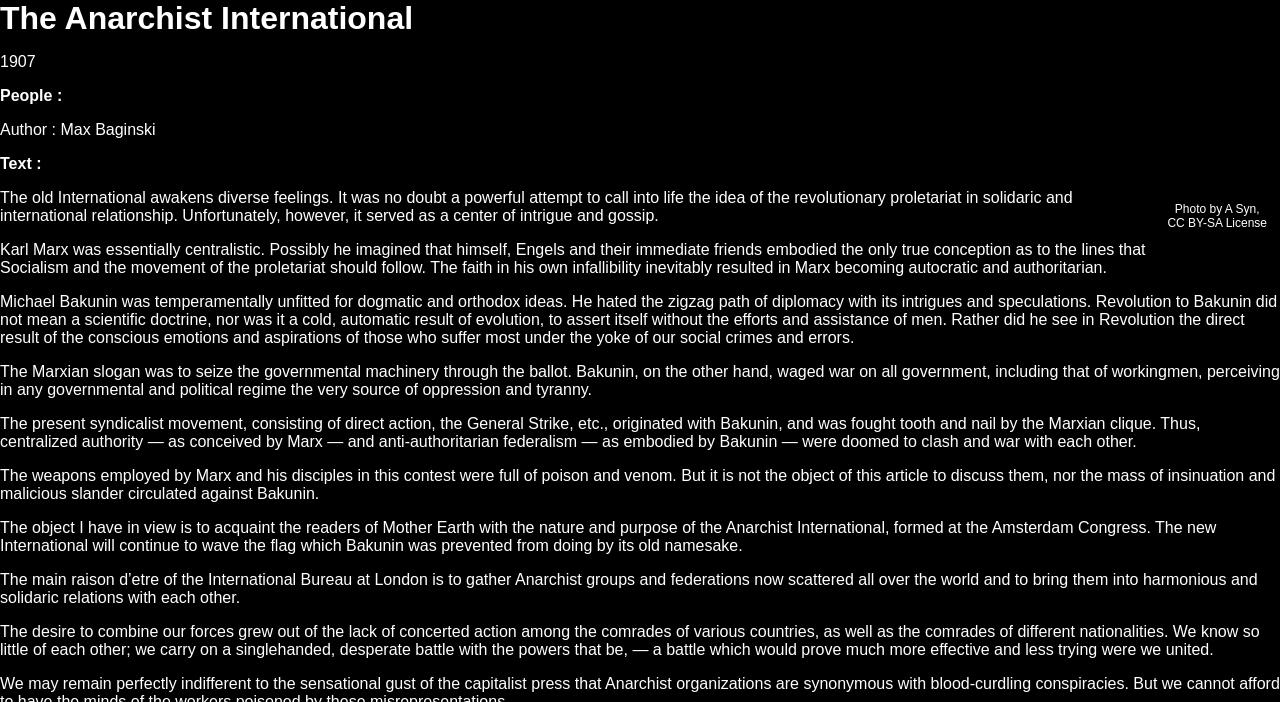Reply to the question with a brief word or phrase: What is the name of the publication?

Mother Earth